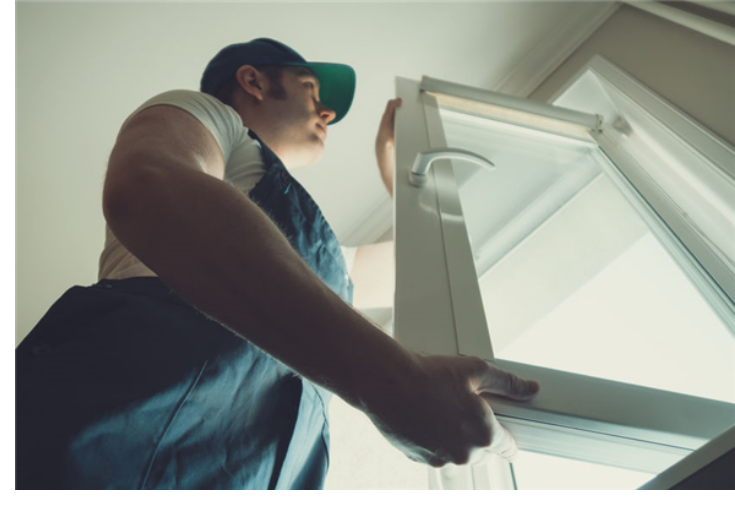Reply to the question with a brief word or phrase: What is the significance of replacing windows?

Energy efficiency and style